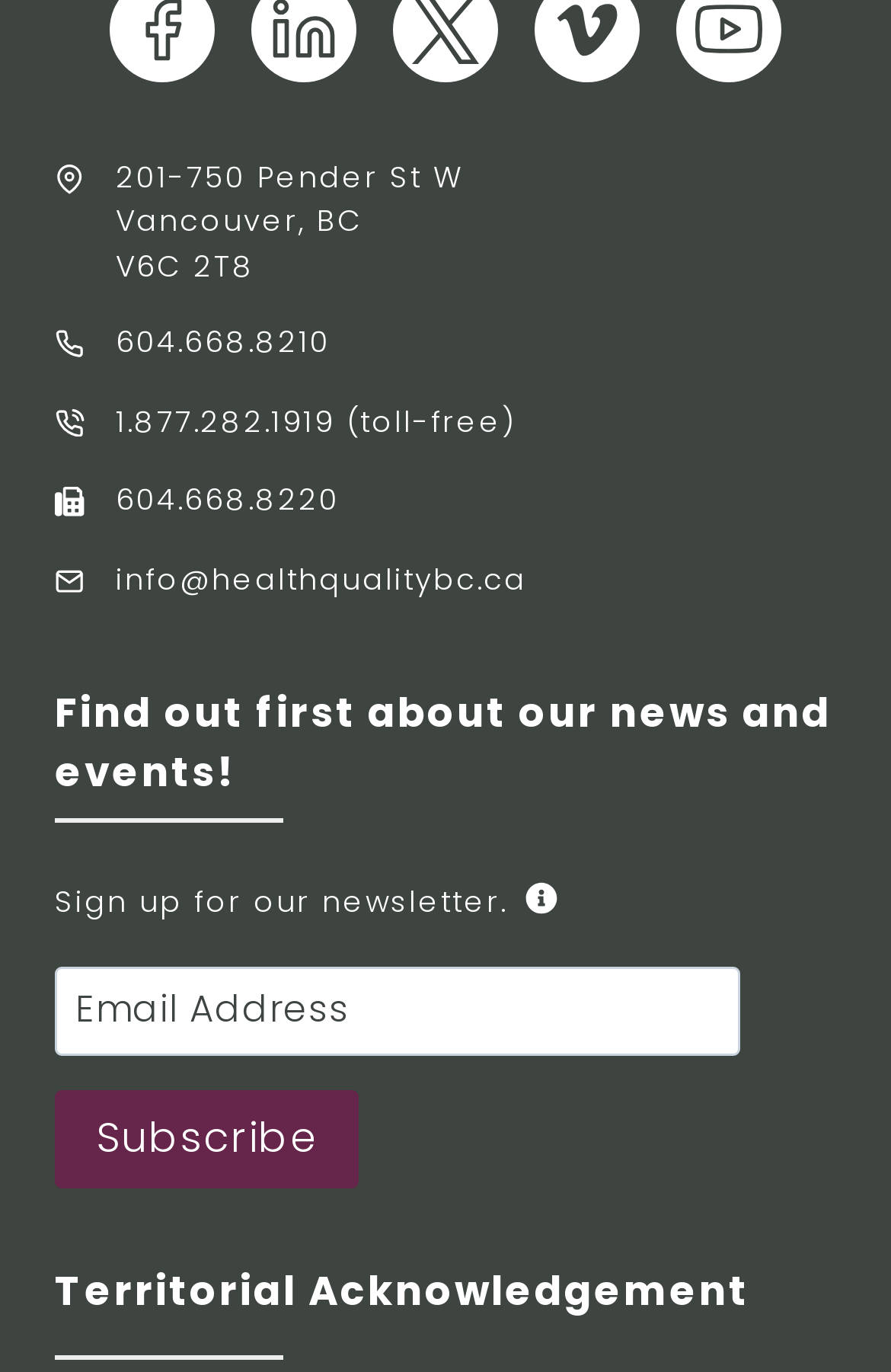What is the street address of the organization?
Please answer the question with a detailed response using the information from the screenshot.

The street address of the organization can be found at the top of the webpage, where it is displayed as '201-750 Pender St W'.